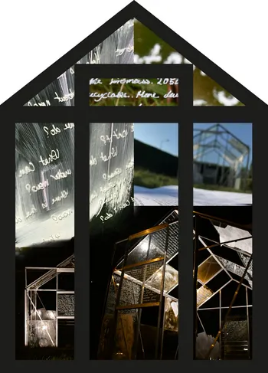Use a single word or phrase to answer this question: 
Where is the RBSA Gallery located?

Birmingham